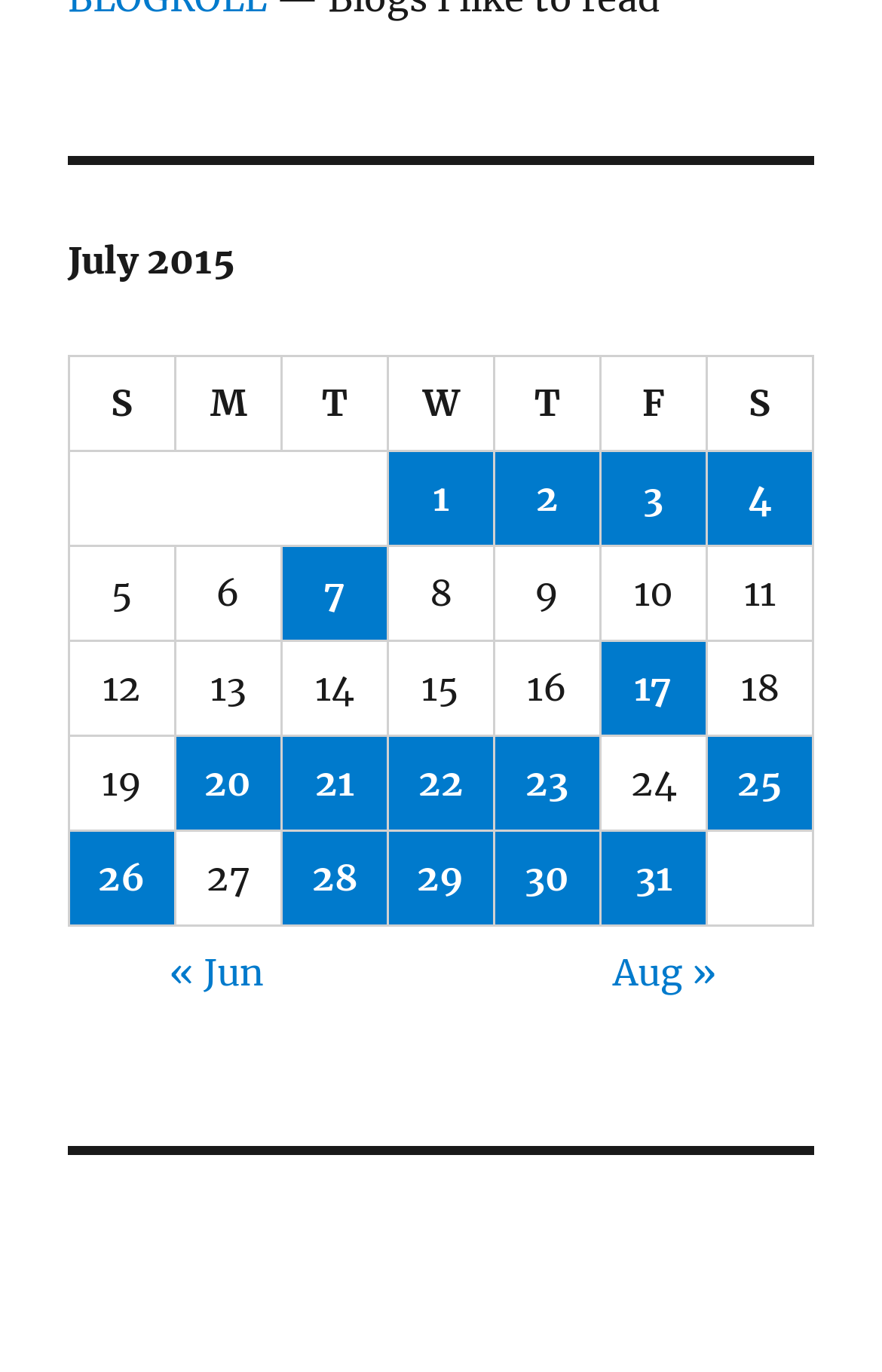What is the purpose of the navigation links at the bottom?
Based on the visual information, provide a detailed and comprehensive answer.

The navigation links at the bottom, '« Jun' and 'Aug »', suggest that they are used to navigate to the previous month (June) and the next month (August), respectively.